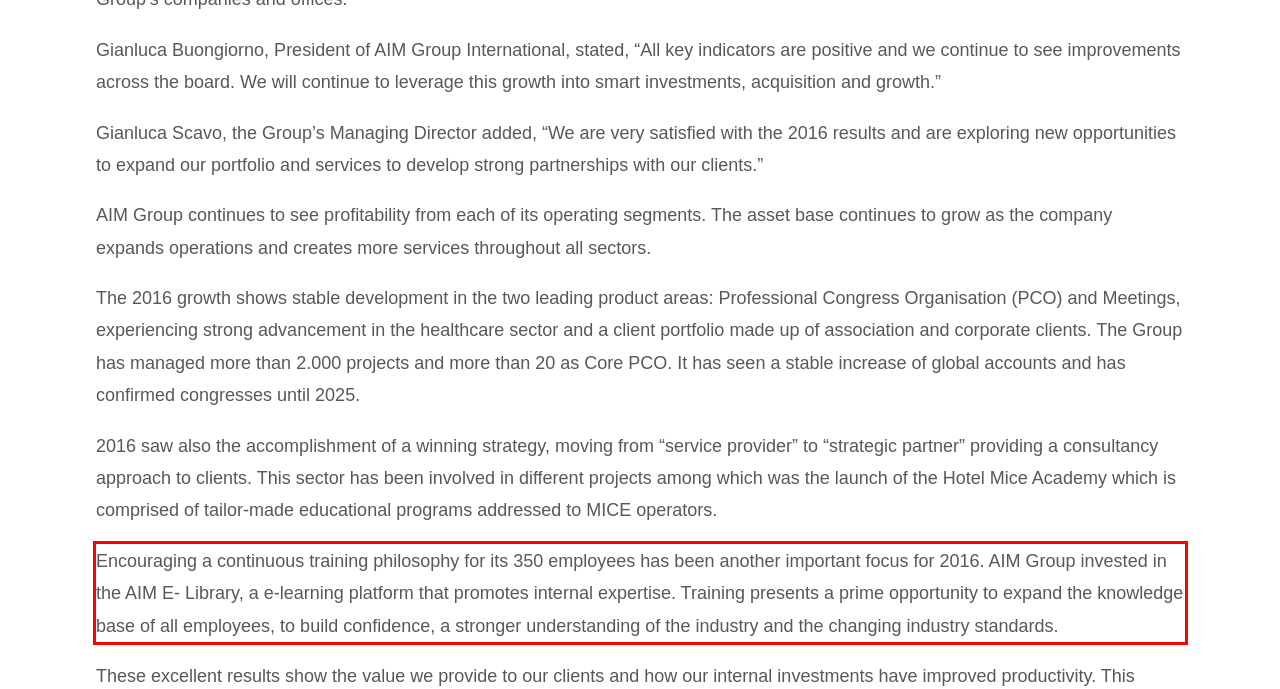Look at the provided screenshot of the webpage and perform OCR on the text within the red bounding box.

Encouraging a continuous training philosophy for its 350 employees has been another important focus for 2016. AIM Group invested in the AIM E- Library, a e-learning platform that promotes internal expertise. Training presents a prime opportunity to expand the knowledge base of all employees, to build confidence, a stronger understanding of the industry and the changing industry standards.